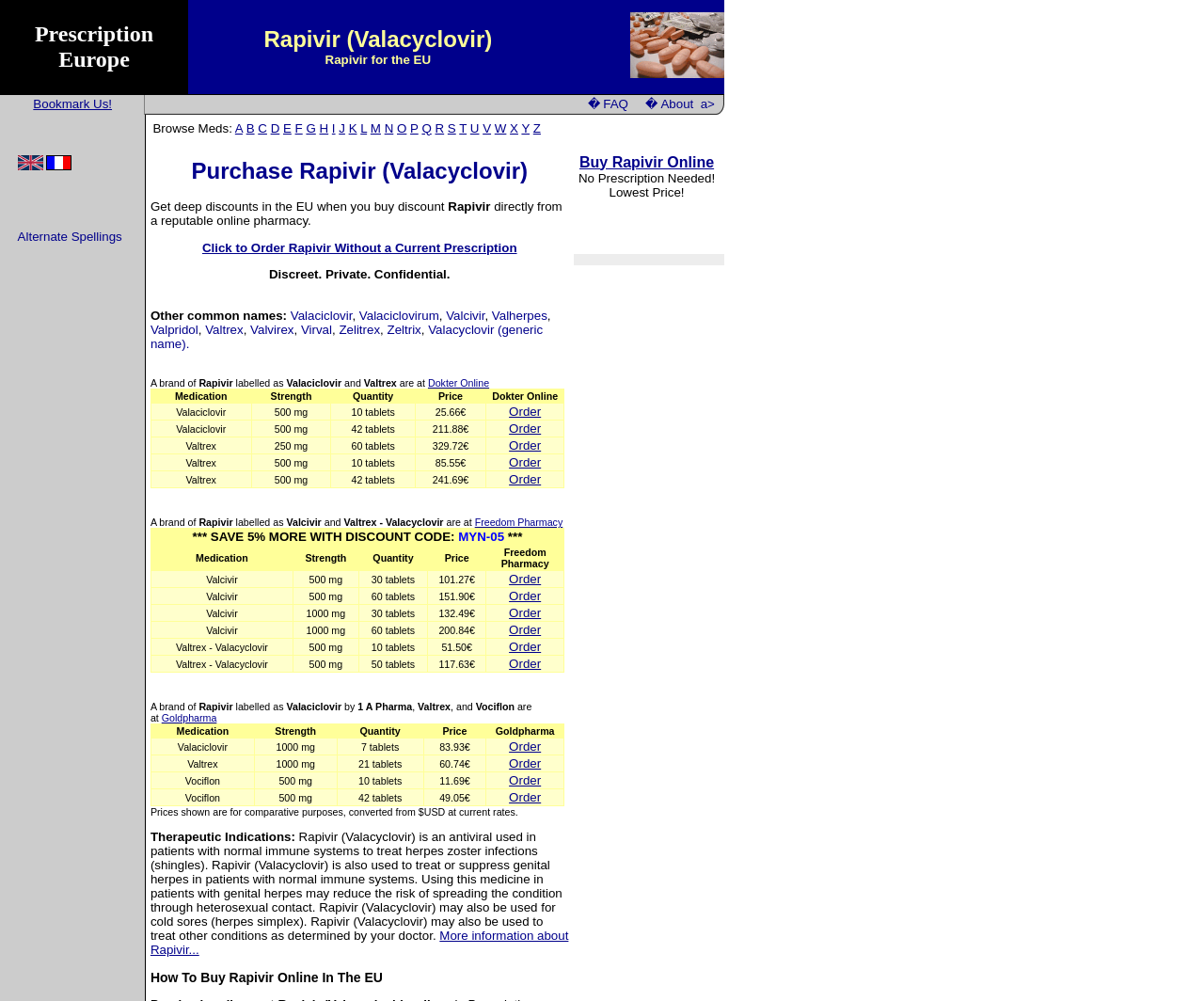Using the provided element description, identify the bounding box coordinates as (top-left x, top-left y, bottom-right x, bottom-right y). Ensure all values are between 0 and 1. Description: Valacyclovir (generic name).

[0.125, 0.322, 0.451, 0.35]